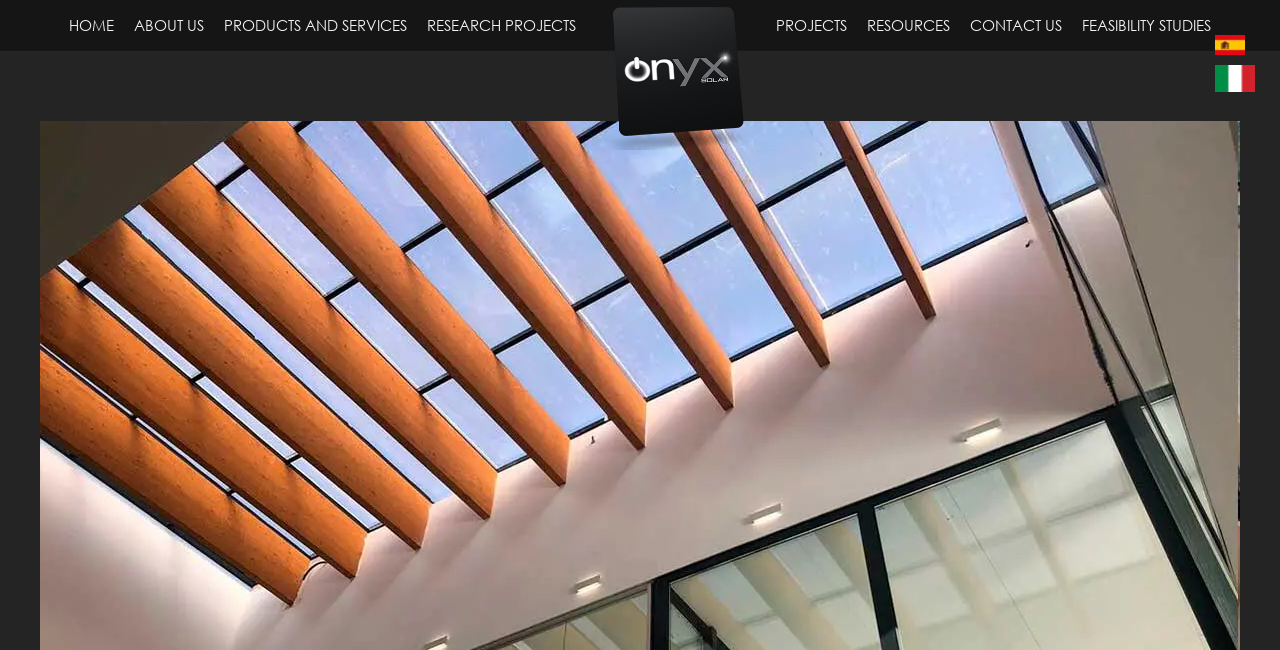What is the first menu item?
Could you answer the question in a detailed manner, providing as much information as possible?

By examining the layout of the webpage, I noticed that the first menu item is 'HOME', which is located at the top-left corner of the page.